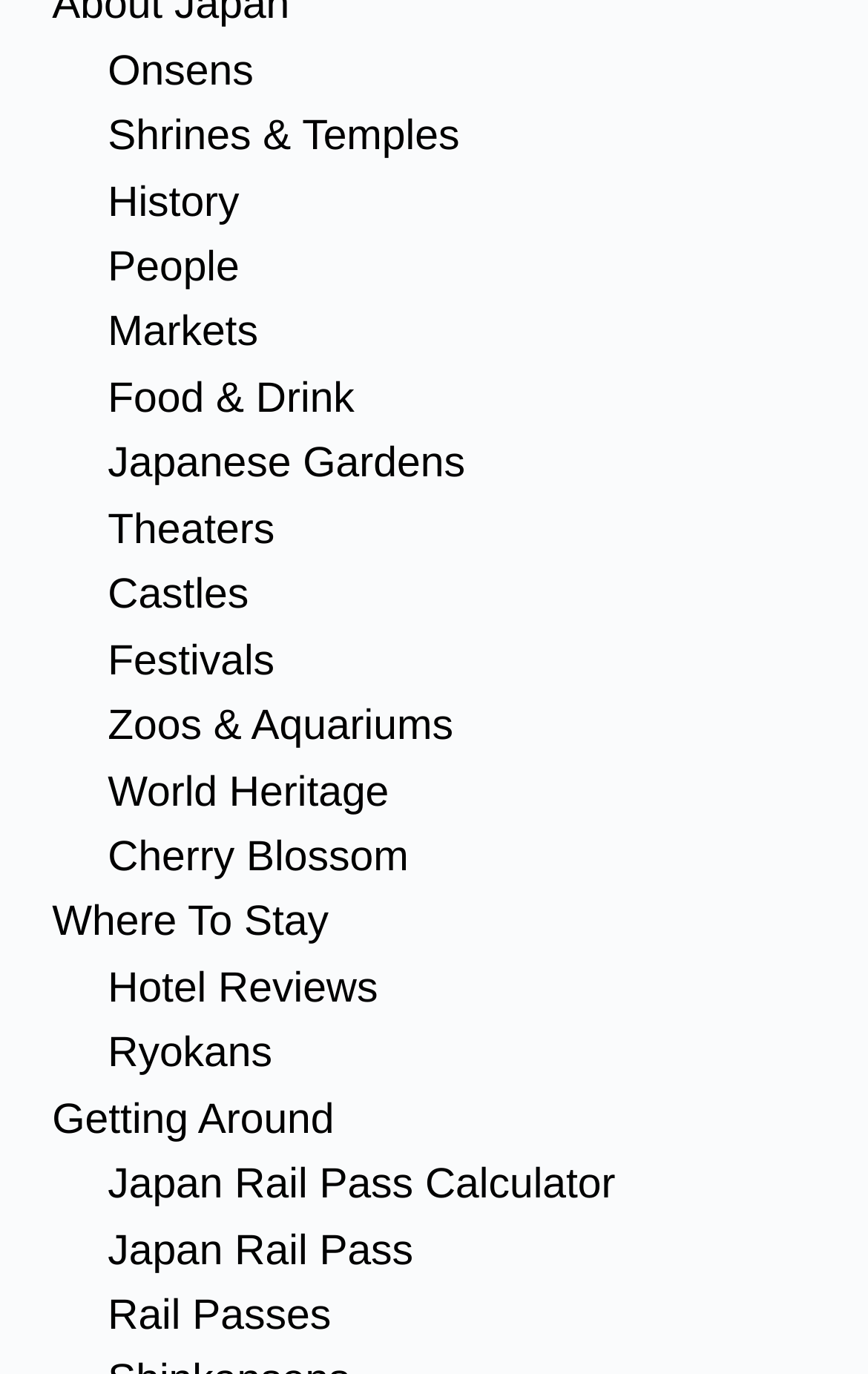What is the last link on the webpage? Please answer the question using a single word or phrase based on the image.

Rail Passes